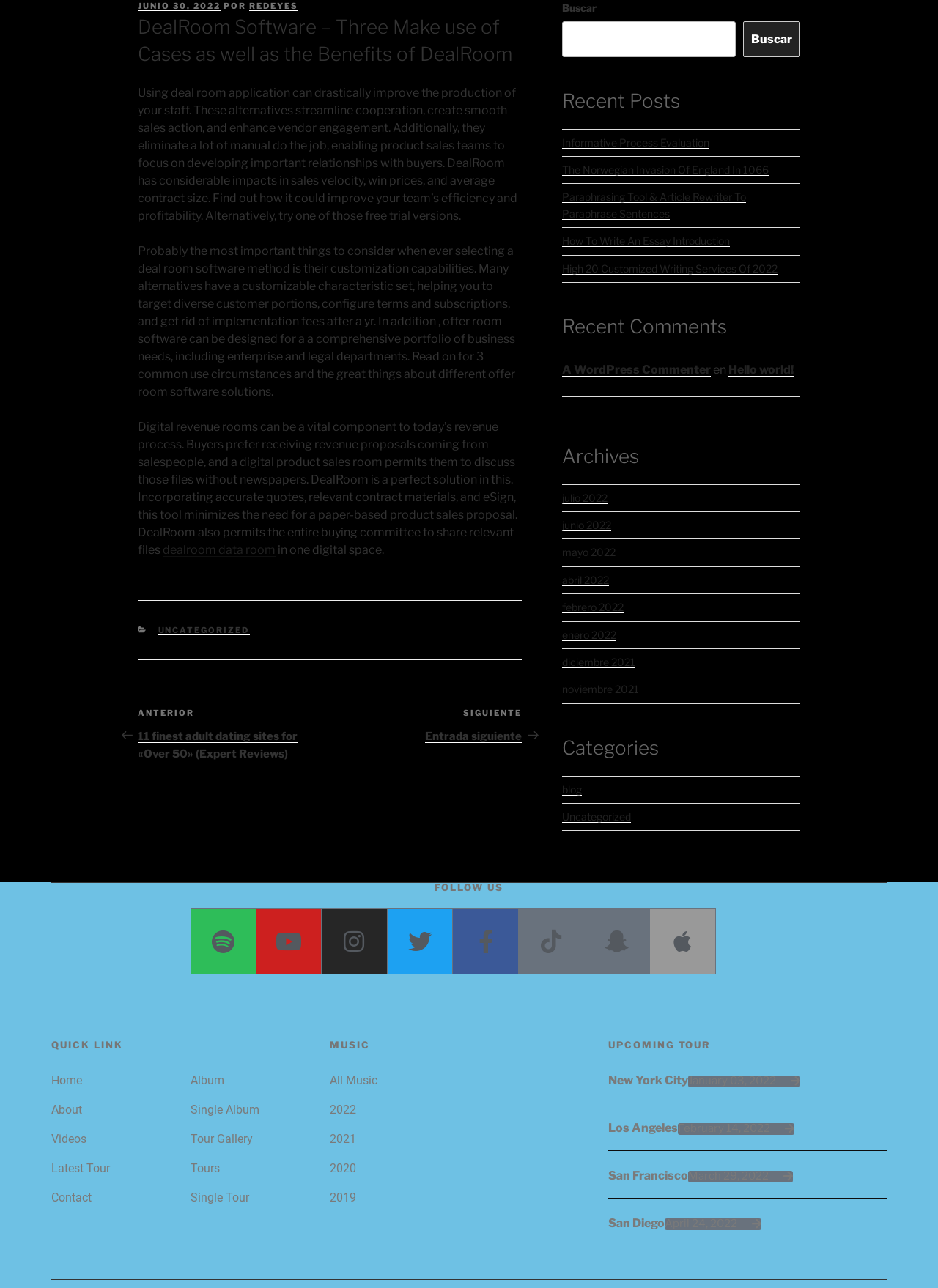Kindly determine the bounding box coordinates for the area that needs to be clicked to execute this instruction: "Go to the next entry".

[0.352, 0.549, 0.556, 0.577]